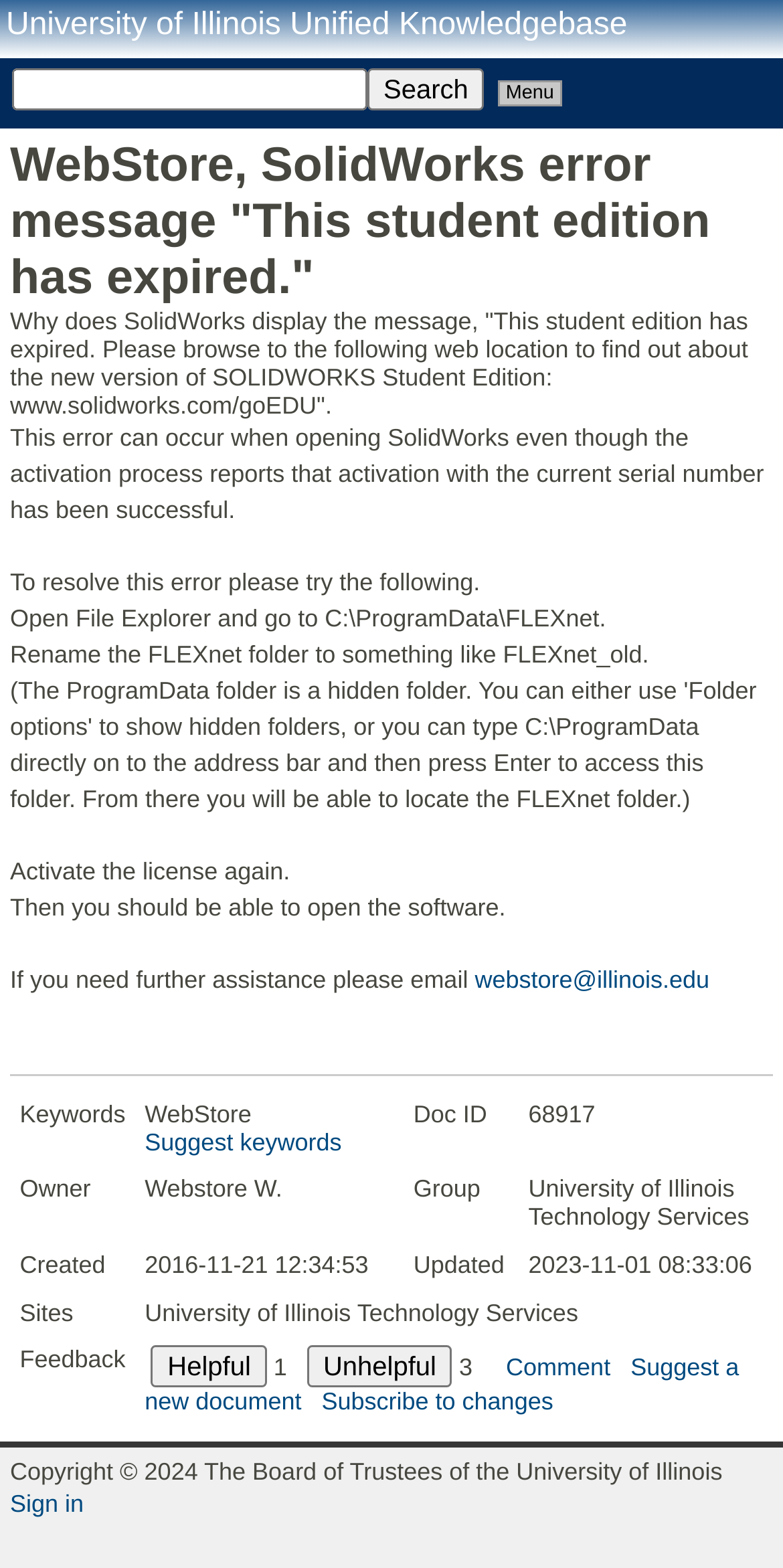Answer in one word or a short phrase: 
What is the purpose of renaming the FLEXnet folder?

To resolve the SolidWorks error